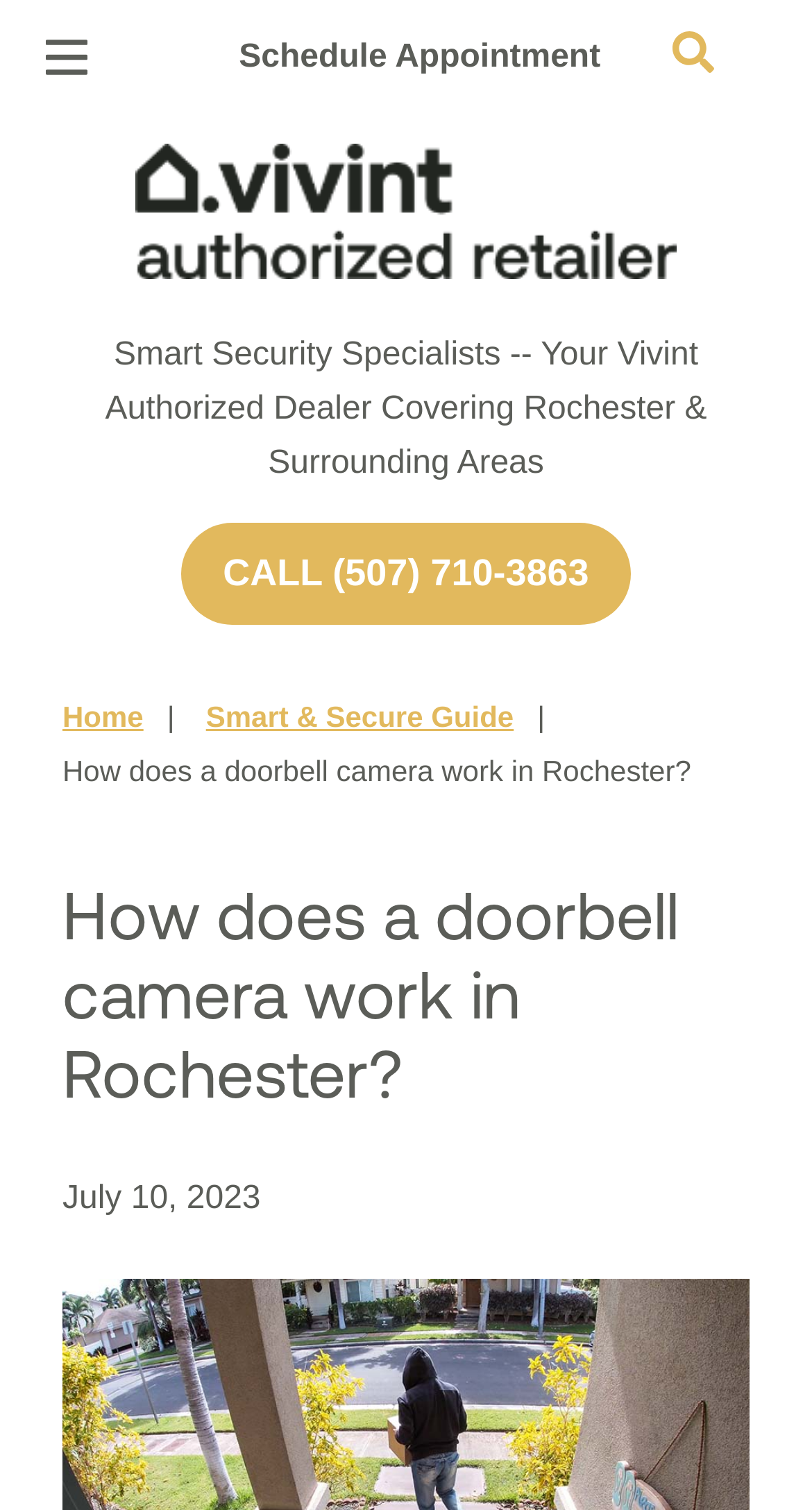What is the main title displayed on this webpage?

How does a doorbell camera work in Rochester?